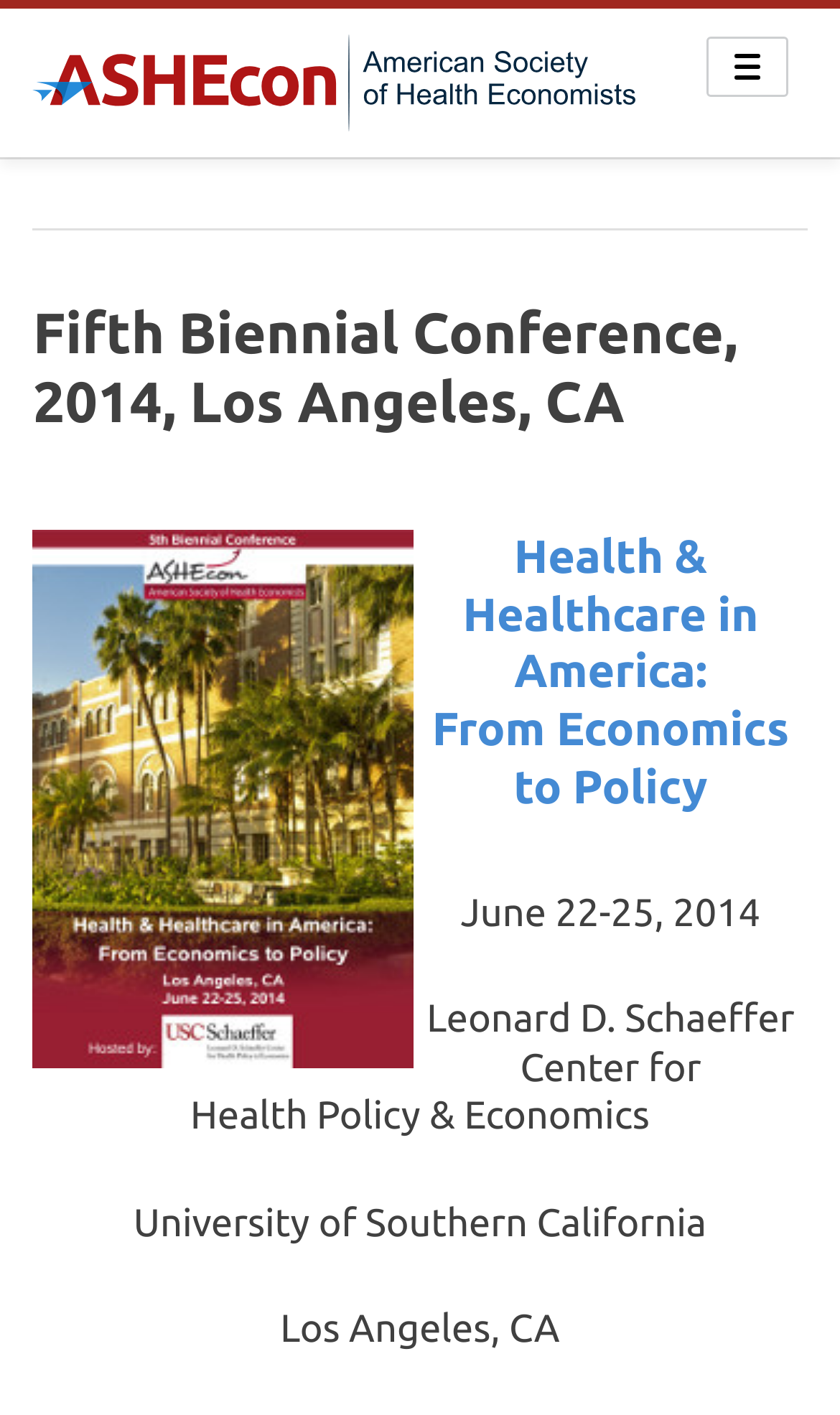Produce an extensive caption that describes everything on the webpage.

The webpage appears to be about the Fifth Biennial Conference of ASHEcon, held in 2014 in Los Angeles, CA. At the top left of the page, there is a link to ASHEcon, accompanied by an image with the same name. 

On the top right, there is a button with an image inside, which seems to be a menu button. Below the button, there is a header section that spans almost the entire width of the page. Within this section, there is a heading that reads "Fifth Biennial Conference, 2014, Los Angeles, CA" and an image related to the conference. 

Below the heading, there is a link to a specific conference topic, "Health & Healthcare in America: From Economics to Policy". To the right of the link, there are several lines of text, including the conference dates "June 22-25, 2014", the name of the hosting institution "Leonard D. Schaeffer Center for Health Policy & Economics", and the location "University of Southern California, Los Angeles, CA".